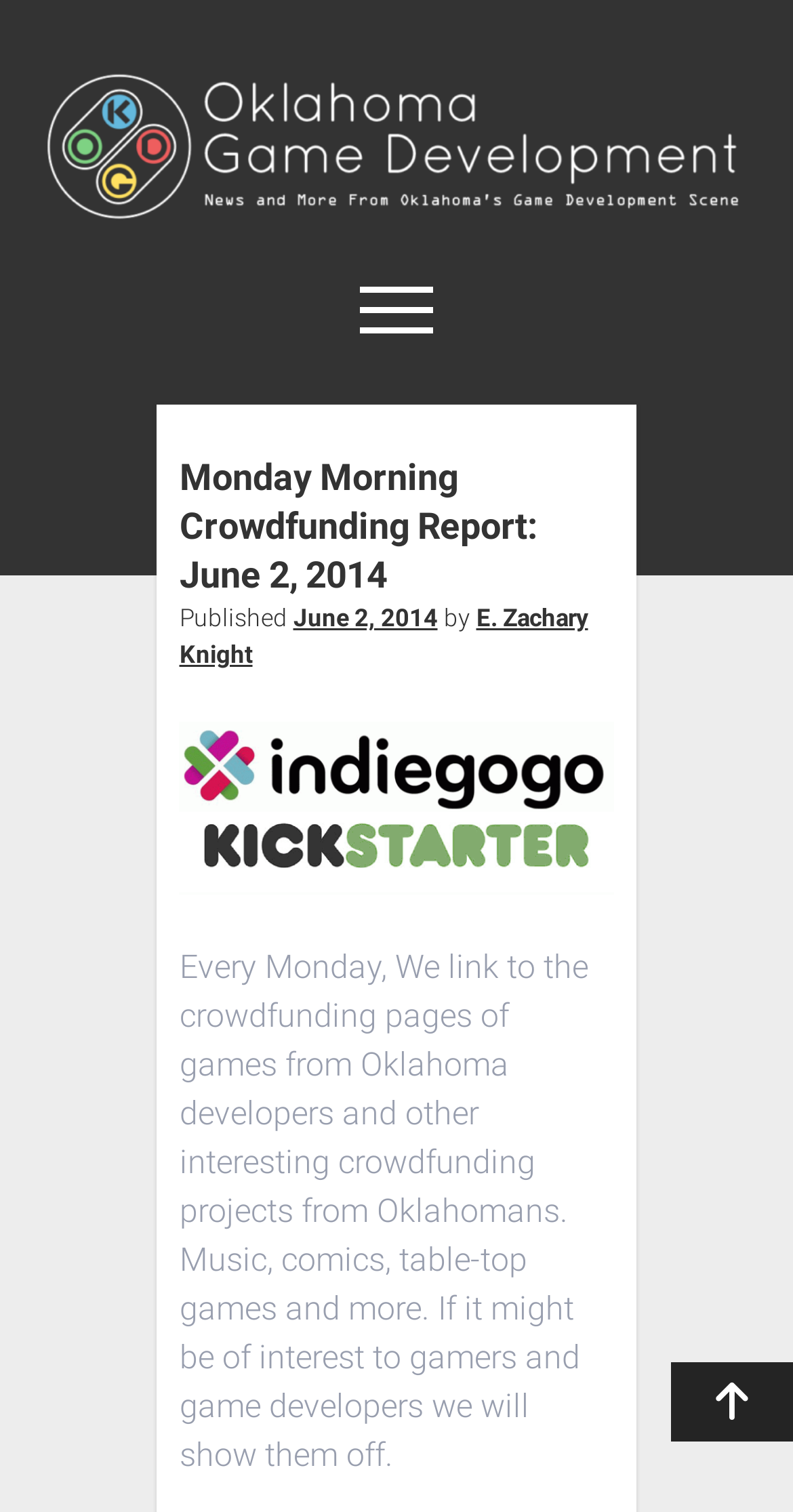Locate the bounding box coordinates of the element that should be clicked to execute the following instruction: "Read the Monday Morning Crowdfunding Report".

[0.226, 0.3, 0.774, 0.397]